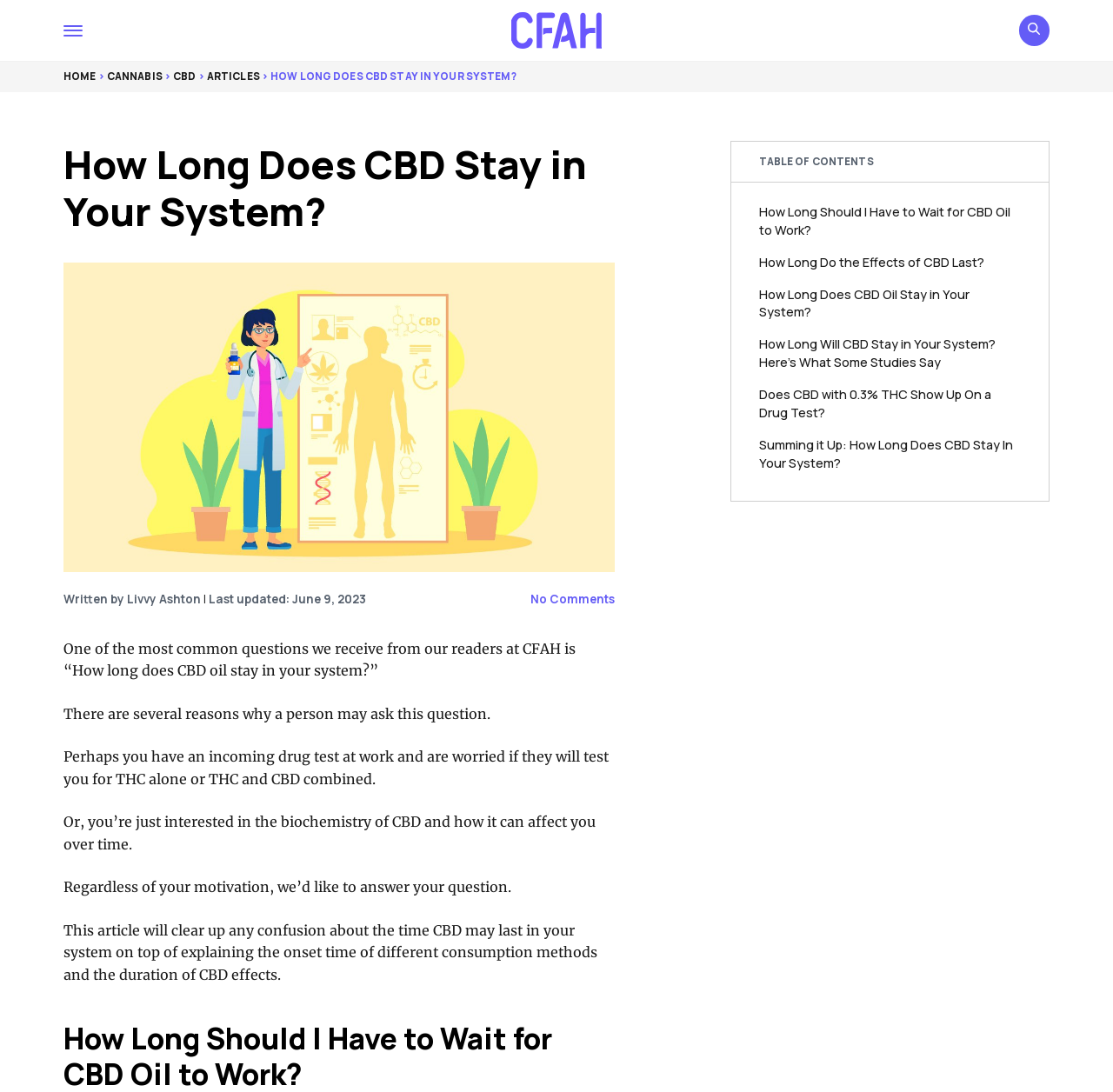Offer a thorough description of the webpage.

This webpage is about the duration of CBD oil's effects and its presence in the human system. At the top, there are two links to "CFAH" on the left and right sides, respectively. Below these links, there is a navigation menu with links to "HOME", "CANNABIS", "CBD", and "ARTICLES".

The main content of the webpage is divided into sections. The first section has a heading "How Long Does CBD Stay in Your System?" and an illustration of a body in a huge chart being checked by a doctor. Below the heading, there is information about the author, Livvy Ashton, and the last updated date, June 9, 2023. 

The article starts by addressing a common question about how long CBD oil stays in the system, and explains that people may ask this question due to various reasons, such as an upcoming drug test or interest in the biochemistry of CBD. The article promises to answer this question and provide information on the onset time of different consumption methods and the duration of CBD effects.

The rest of the article is divided into sections with headings, including "How Long Should I Have to Wait for CBD Oil to Work?", "TABLE OF CONTENTS", and several links to subtopics, such as "How Long Do the Effects of CBD Last?", "How Long Does CBD Oil Stay in Your System?", and "Does CBD with 0.3% THC Show Up On a Drug Test?".